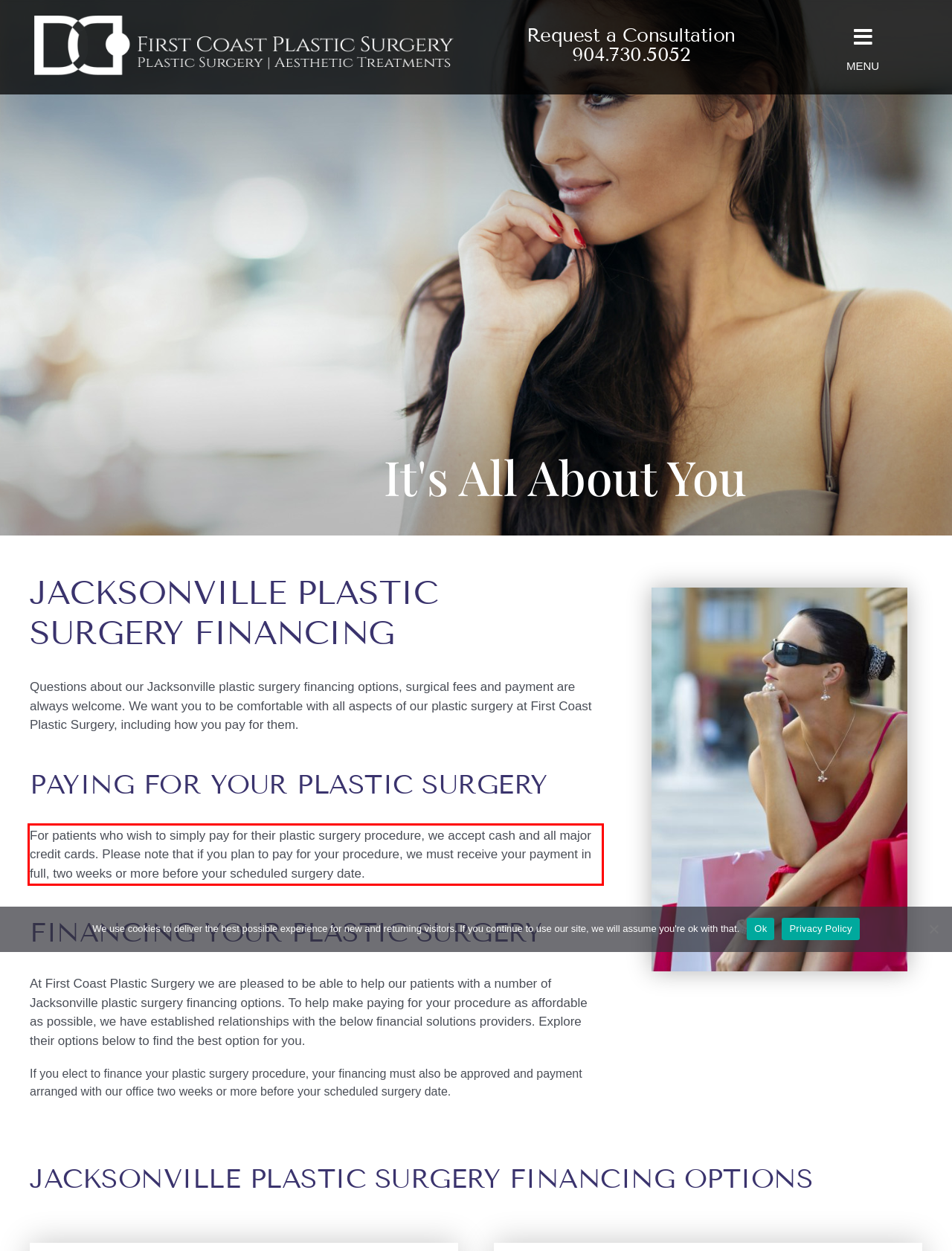Using the provided screenshot, read and generate the text content within the red-bordered area.

For patients who wish to simply pay for their plastic surgery procedure, we accept cash and all major credit cards. Please note that if you plan to pay for your procedure, we must receive your payment in full, two weeks or more before your scheduled surgery date.